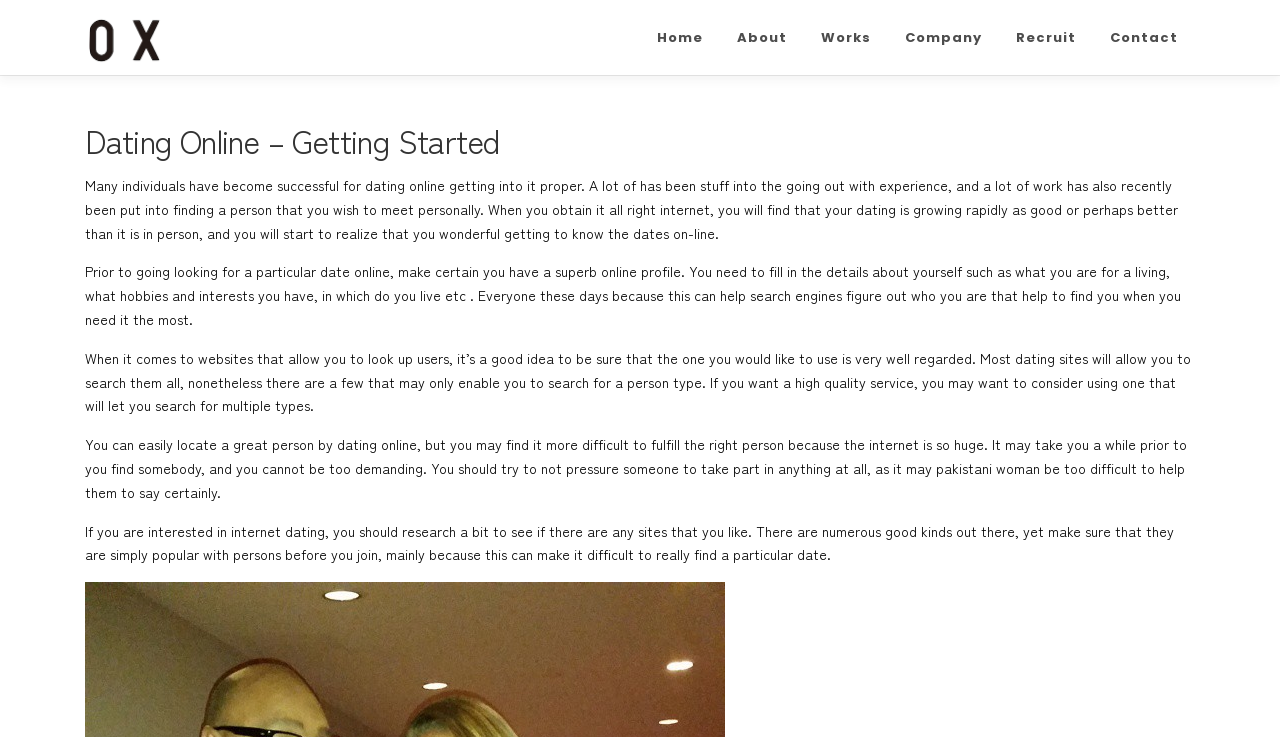Please analyze the image and give a detailed answer to the question:
What is the purpose of creating an online profile?

According to the webpage, creating an online profile is important because it helps search engines figure out who you are and find you when you need it the most. This is mentioned in the second paragraph of the webpage, which suggests that having a good online profile is essential for successful online dating.